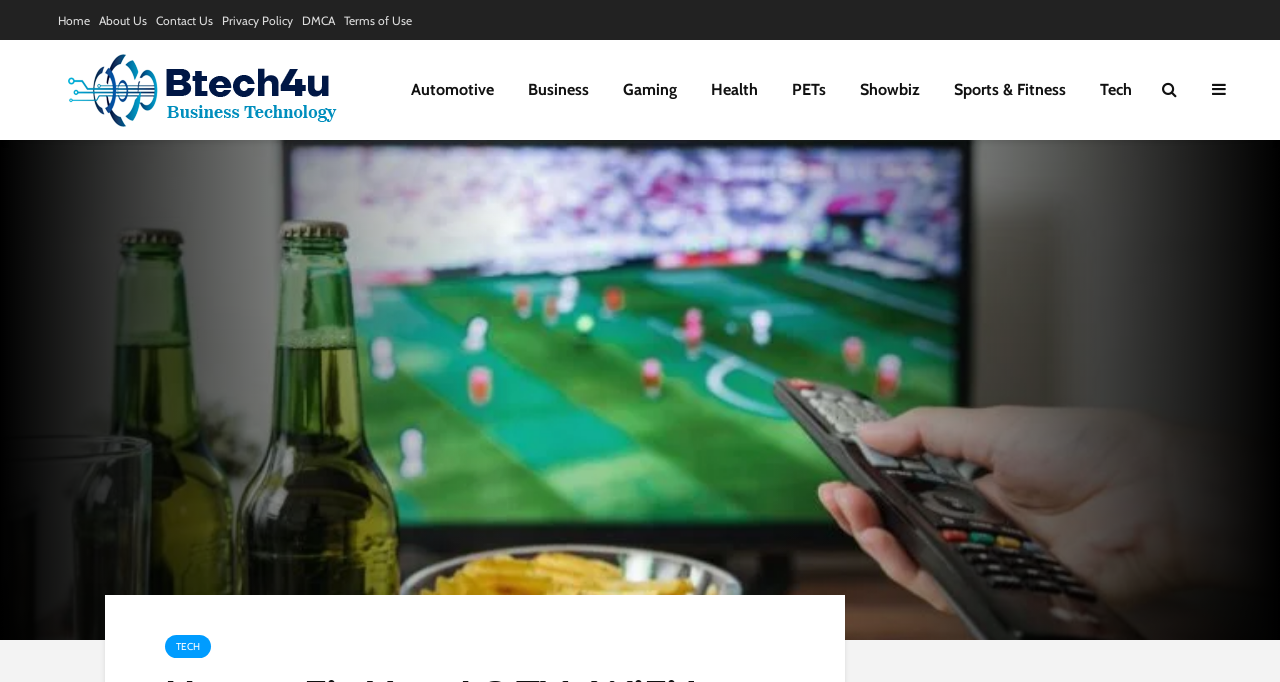How many categories are listed on the webpage?
Look at the image and respond to the question as thoroughly as possible.

By examining the layout tables and links, I count 10 categories listed on the webpage, including Business Technology, Automotive, Business, Gaming, Health, PETs, Showbiz, Sports & Fitness, and Tech.